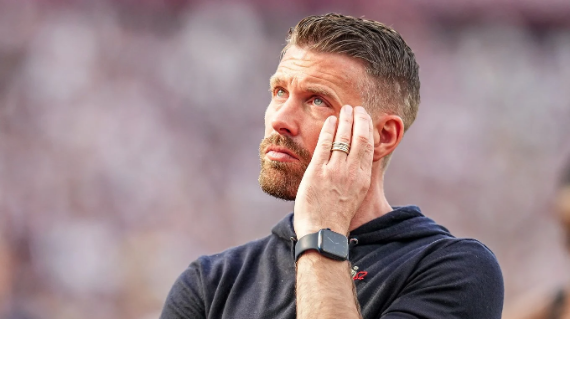Provide a comprehensive description of the image.

In this poignant image, we see a man deeply reflecting on a recent emotional setback. He appears troubled, with a contemplative expression as he looks upward, perhaps pondering the challenges faced by his team. Dressed in a dark hoodie, he exudes a mix of concern and determination, emphasizing the weight of the moment. The blurred background suggests a stadium atmosphere, indicating that this scene is situated within a sports context. Accompanying the image is a narrative of heartbreak following a 3-1 defeat against West Ham, which has significantly impacted his team's hopes of avoiding relegation from the Premier League. This moment encapsulates the raw emotions that athletes and coaches endure in the face of adversity.